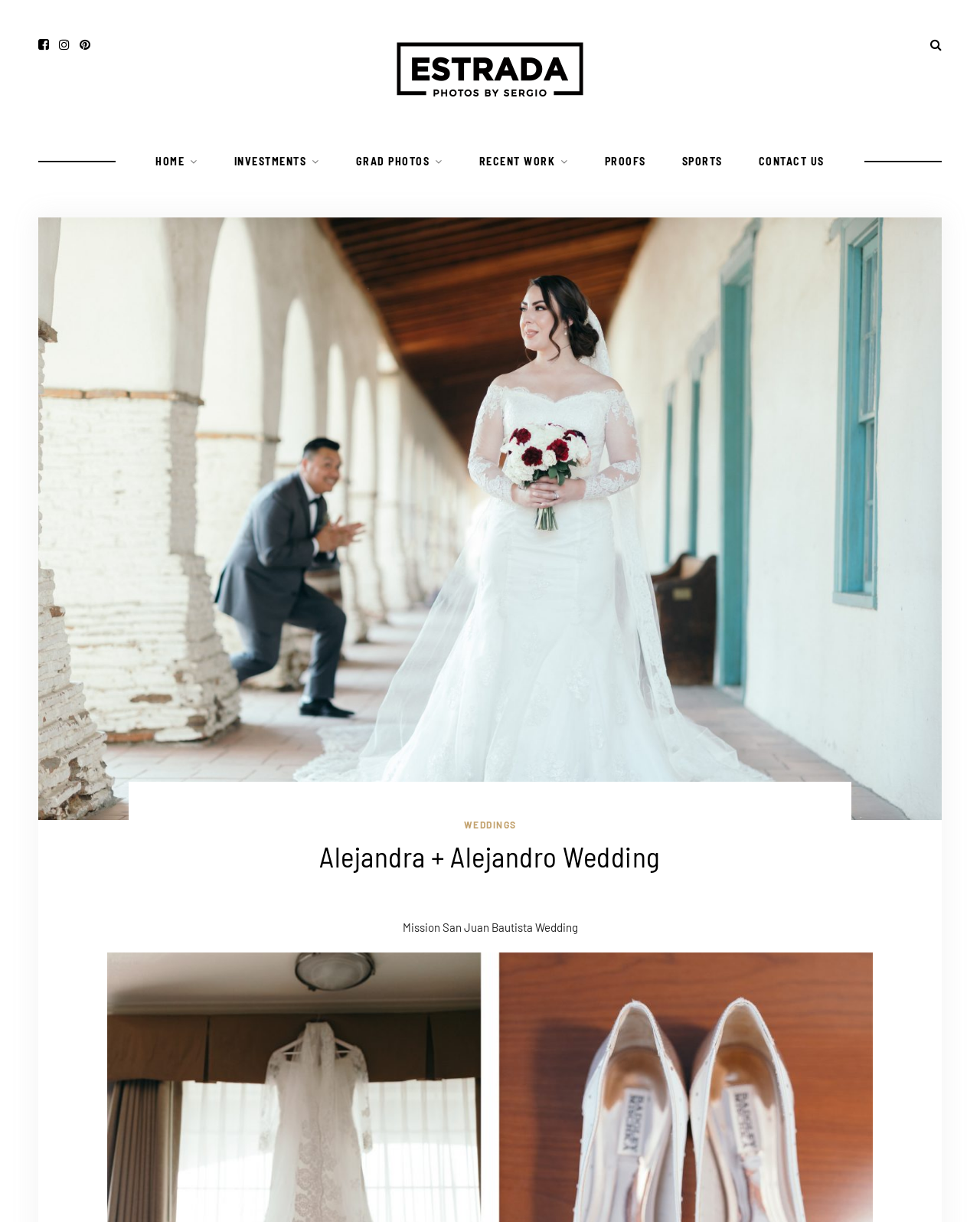Locate the bounding box coordinates of the element that should be clicked to execute the following instruction: "Contact us".

[0.774, 0.115, 0.841, 0.149]